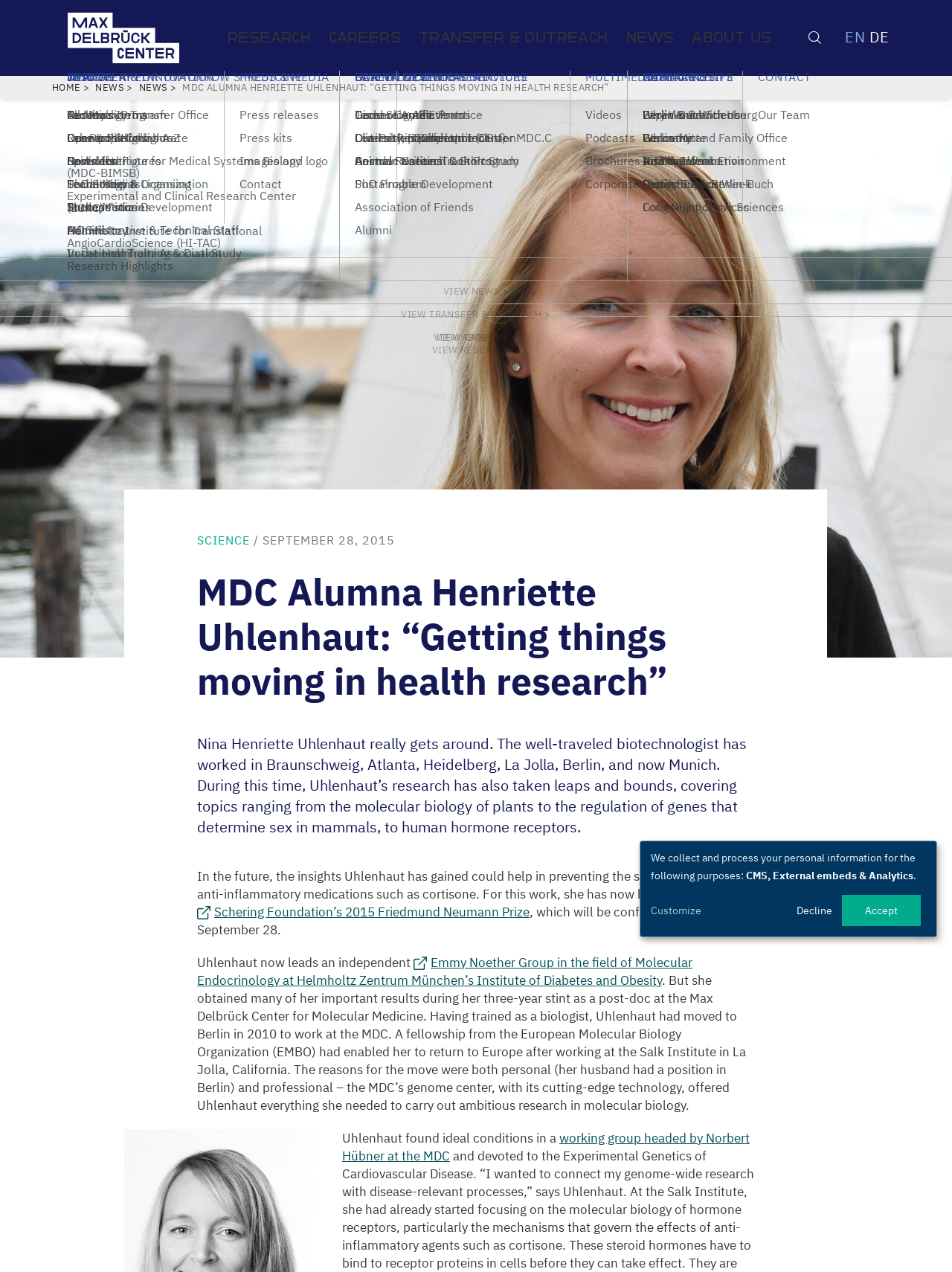Specify the bounding box coordinates of the area that needs to be clicked to achieve the following instruction: "Click the 'SEARCH' link".

None